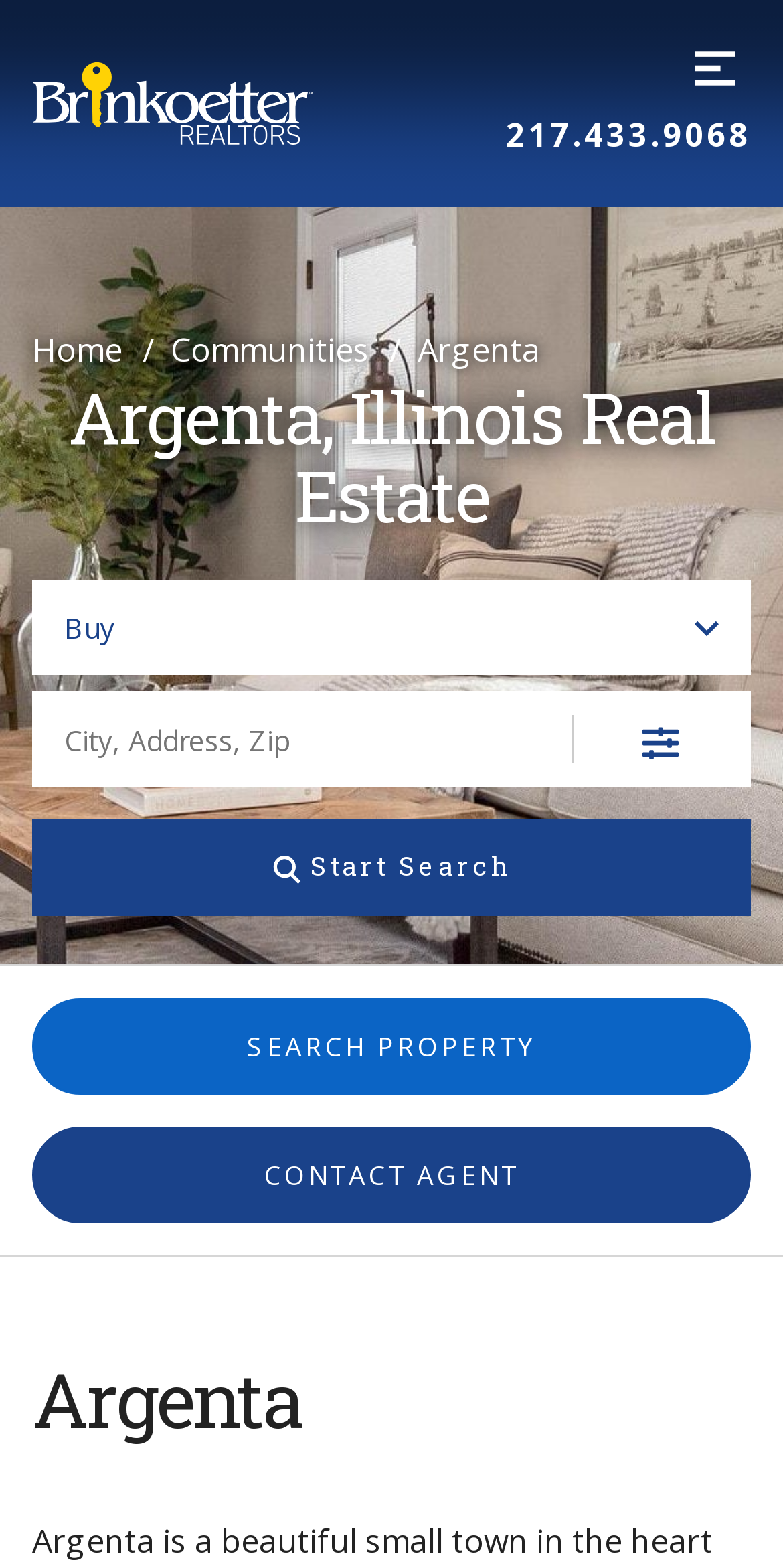Locate the bounding box coordinates of the area you need to click to fulfill this instruction: 'Call the realtor'. The coordinates must be in the form of four float numbers ranging from 0 to 1: [left, top, right, bottom].

[0.646, 0.074, 0.959, 0.097]